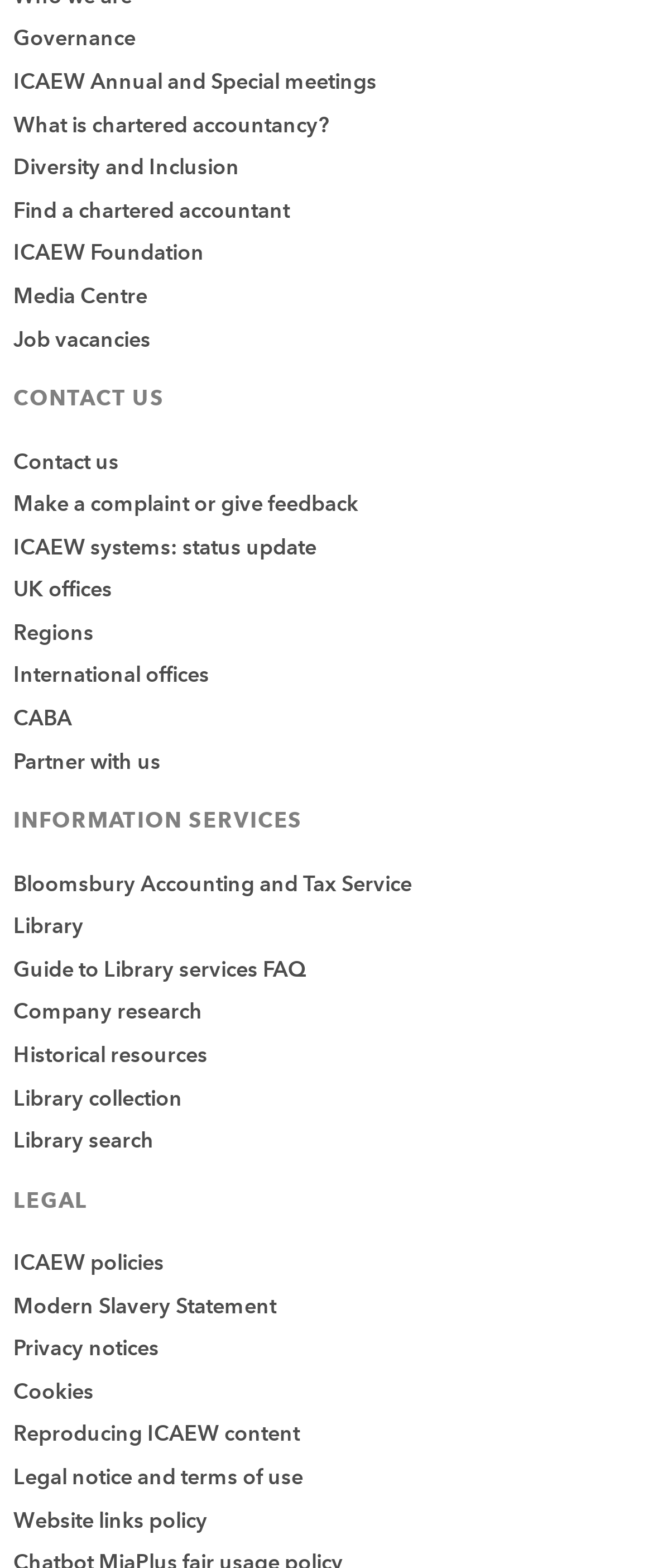What type of resources are provided under 'INFORMATION SERVICES'?
Please give a detailed and elaborate answer to the question.

Under the heading 'INFORMATION SERVICES', I found links to resources such as the library, company research, and historical resources, which suggests that this section provides library and research resources.